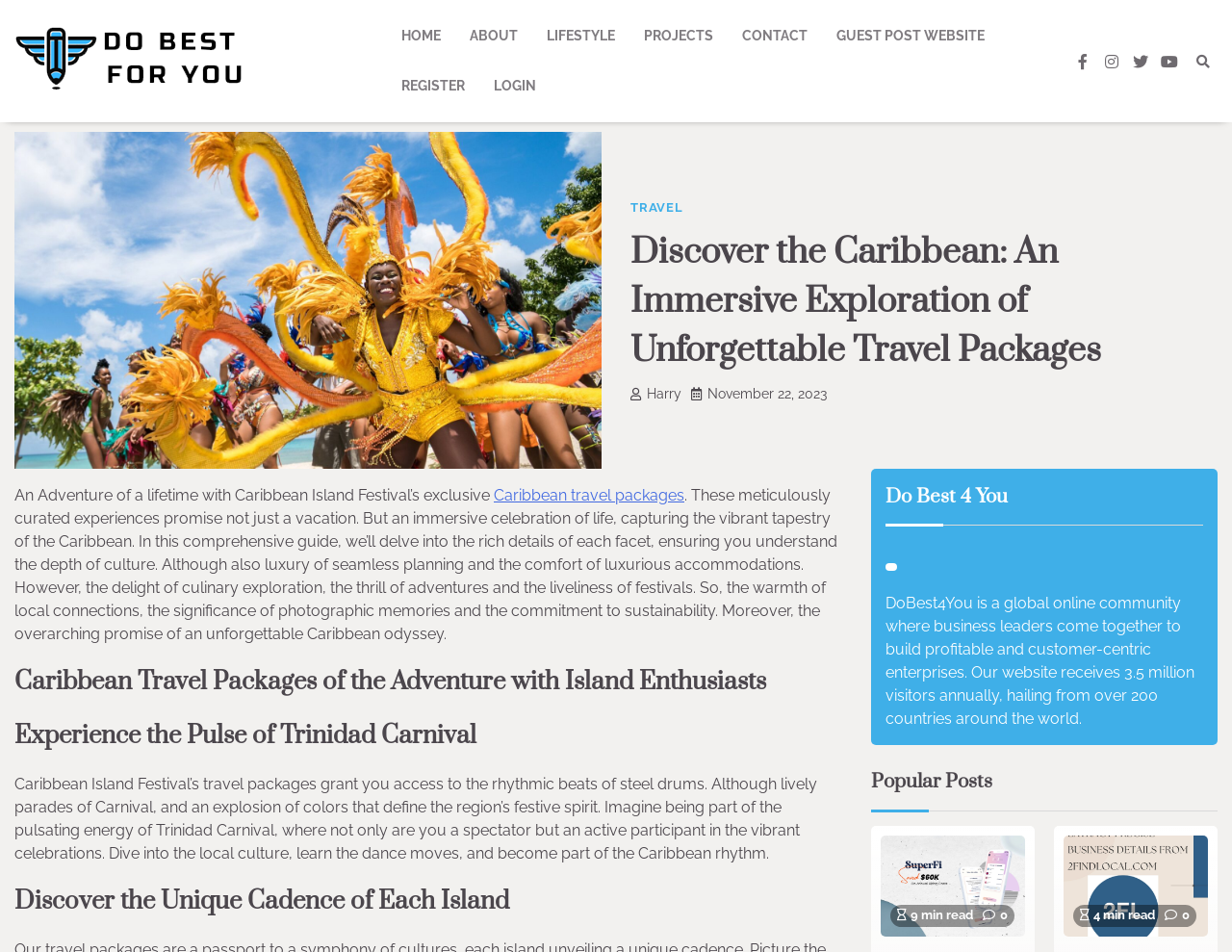What is the name of the social media platform with the icon ''?
Using the details from the image, give an elaborate explanation to answer the question.

I found the answer by looking at the links with social media icons. The link with the icon '' is labeled as 'instagram', which is a popular social media platform.